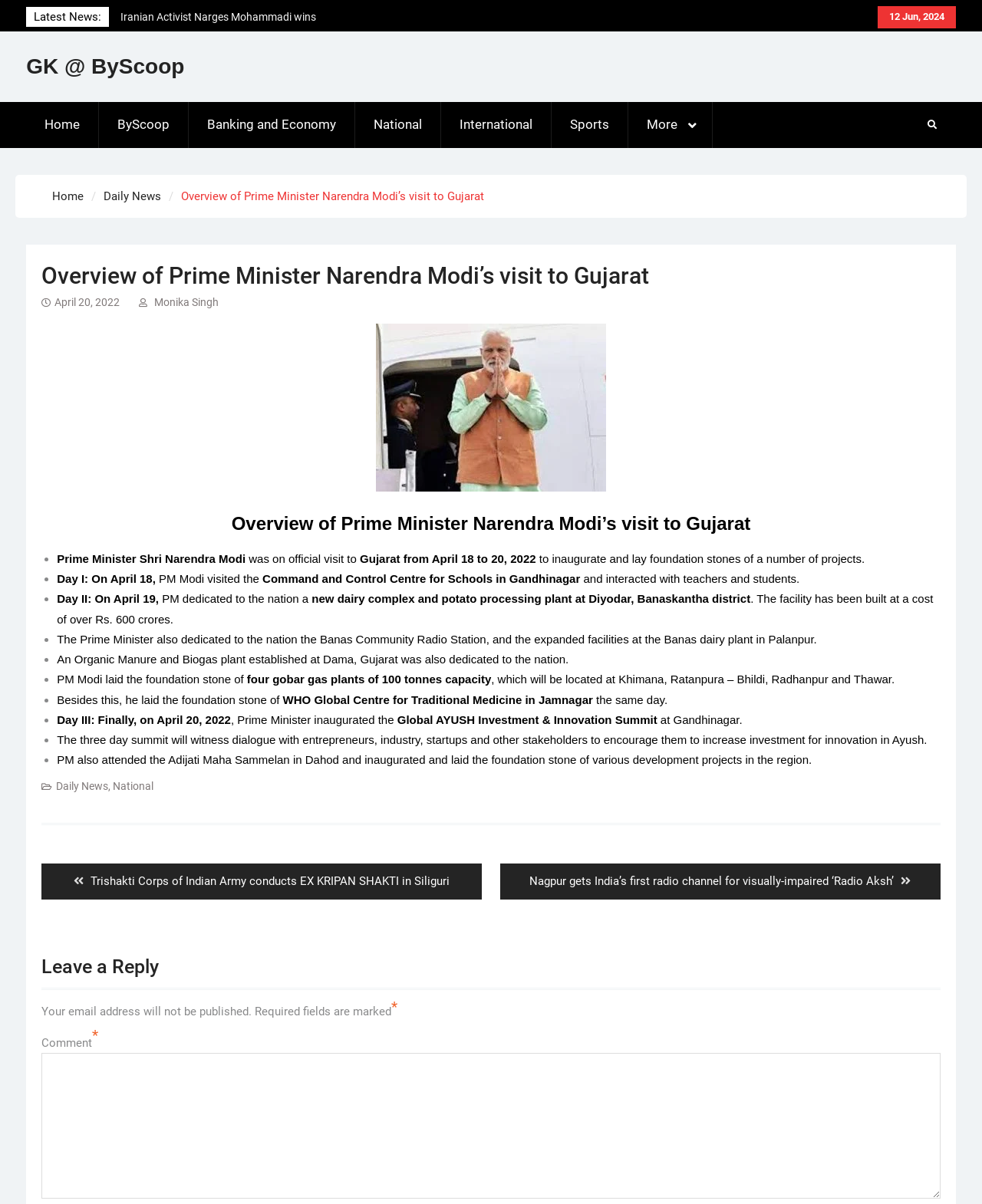Given the element description "More", identify the bounding box of the corresponding UI element.

[0.64, 0.085, 0.726, 0.123]